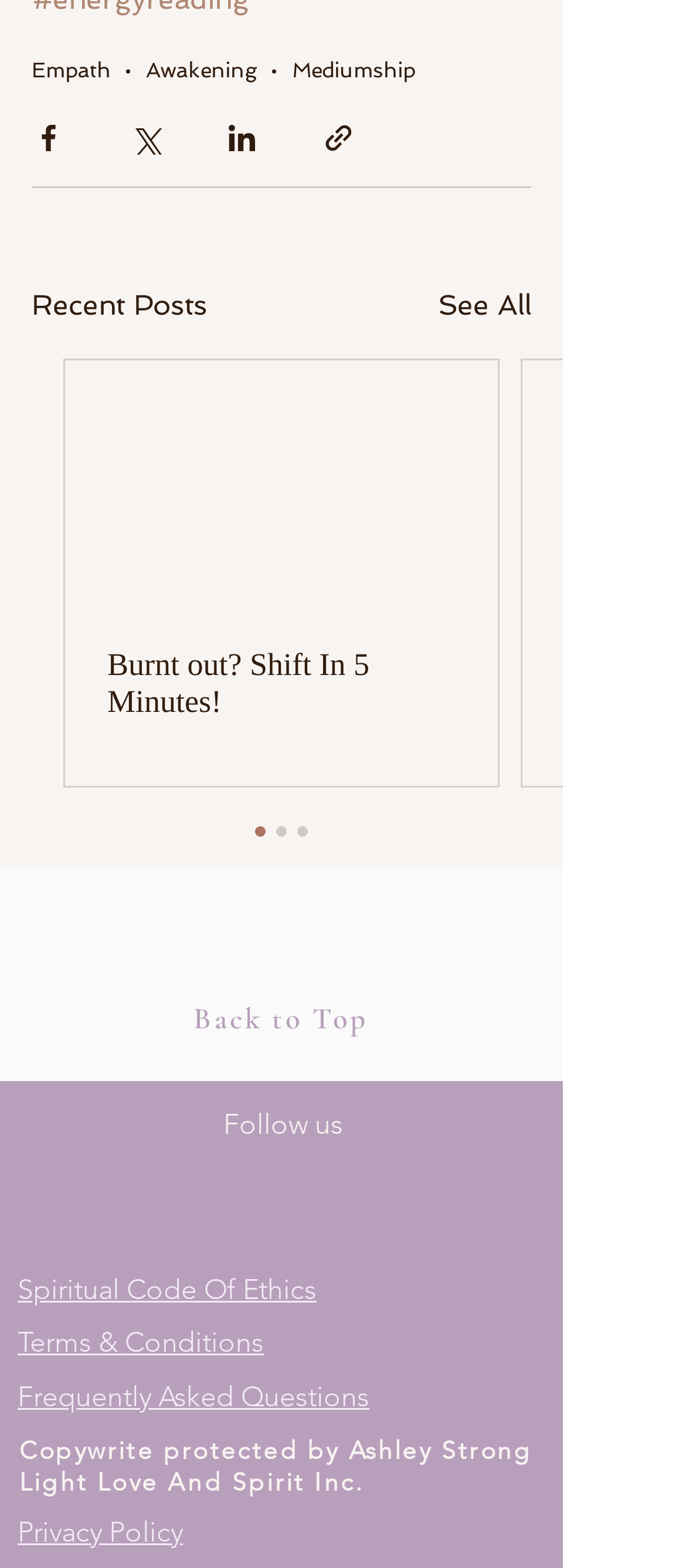Specify the bounding box coordinates of the area to click in order to follow the given instruction: "Click on Empath link."

[0.046, 0.037, 0.162, 0.053]